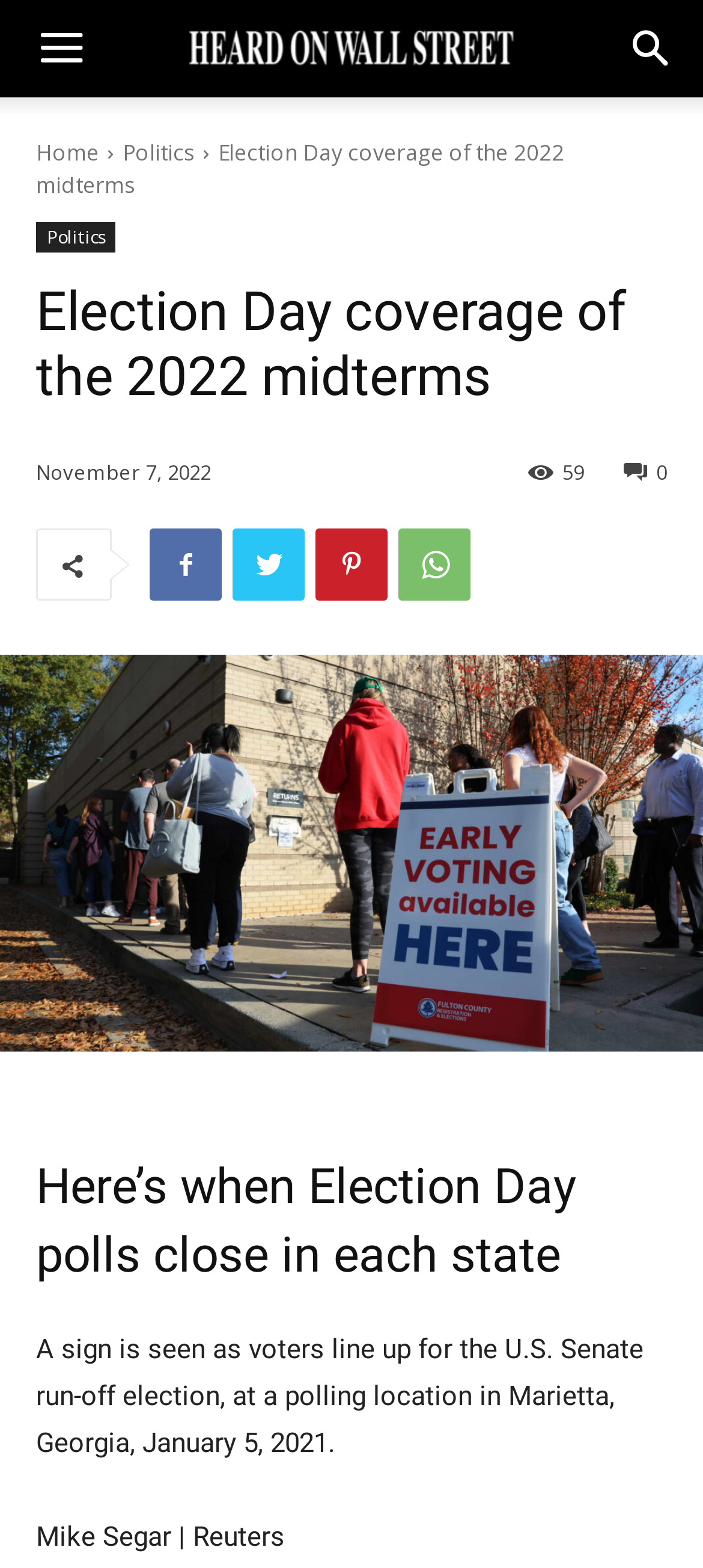Find the bounding box coordinates for the area you need to click to carry out the instruction: "Click the link to view Election Day polls closing time". The coordinates should be four float numbers between 0 and 1, indicated as [left, top, right, bottom].

[0.051, 0.735, 0.949, 0.822]